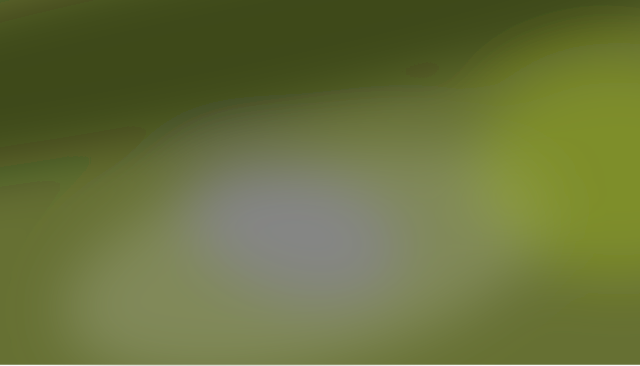What is the mood evoked by the image?
Utilize the image to construct a detailed and well-explained answer.

The caption states that the image evokes feelings of calm and reflection, making it an inviting location for families and individuals to connect with nature.